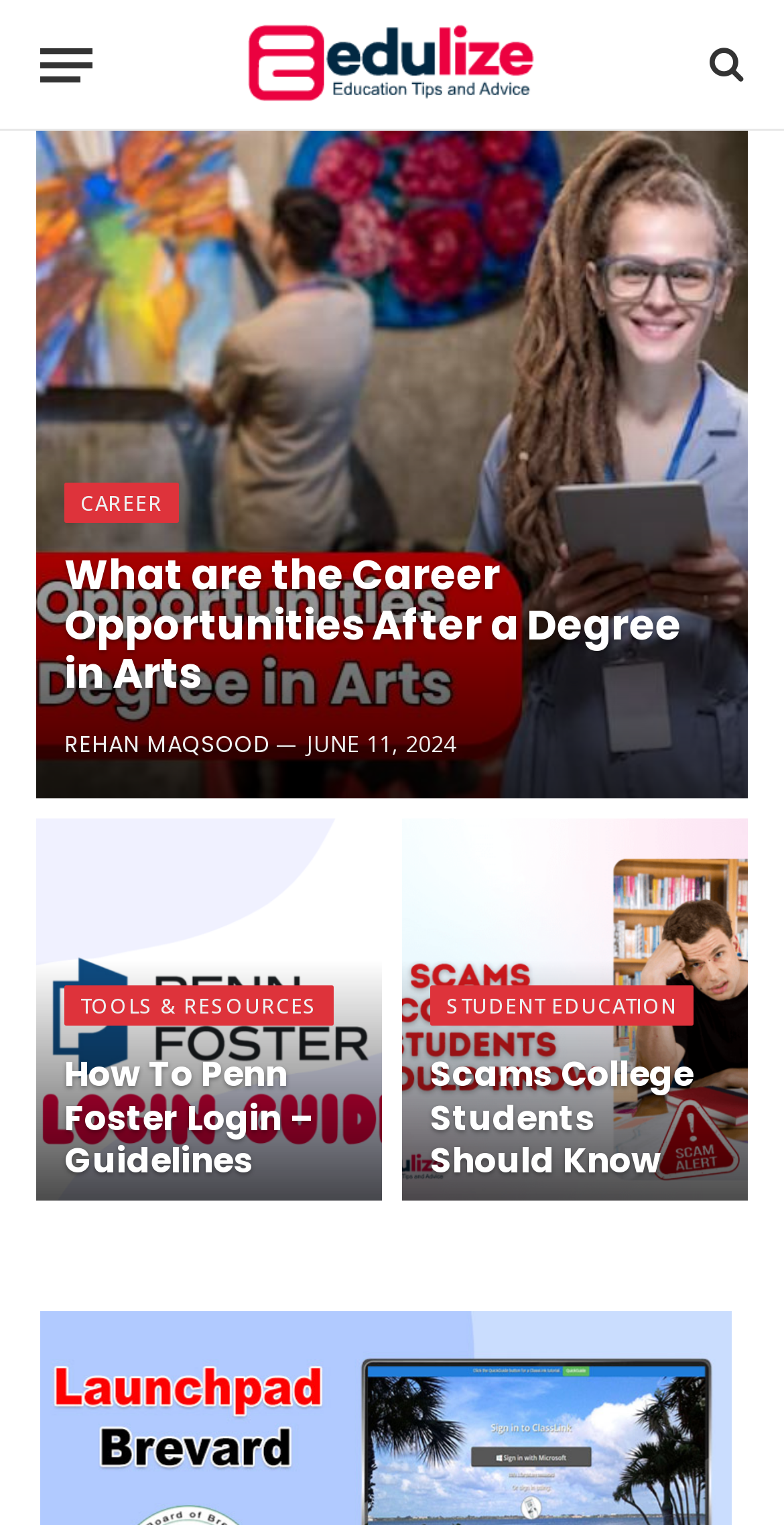Please find the bounding box coordinates of the element that you should click to achieve the following instruction: "Read the article about career opportunities after a degree in arts". The coordinates should be presented as four float numbers between 0 and 1: [left, top, right, bottom].

[0.046, 0.086, 0.954, 0.524]